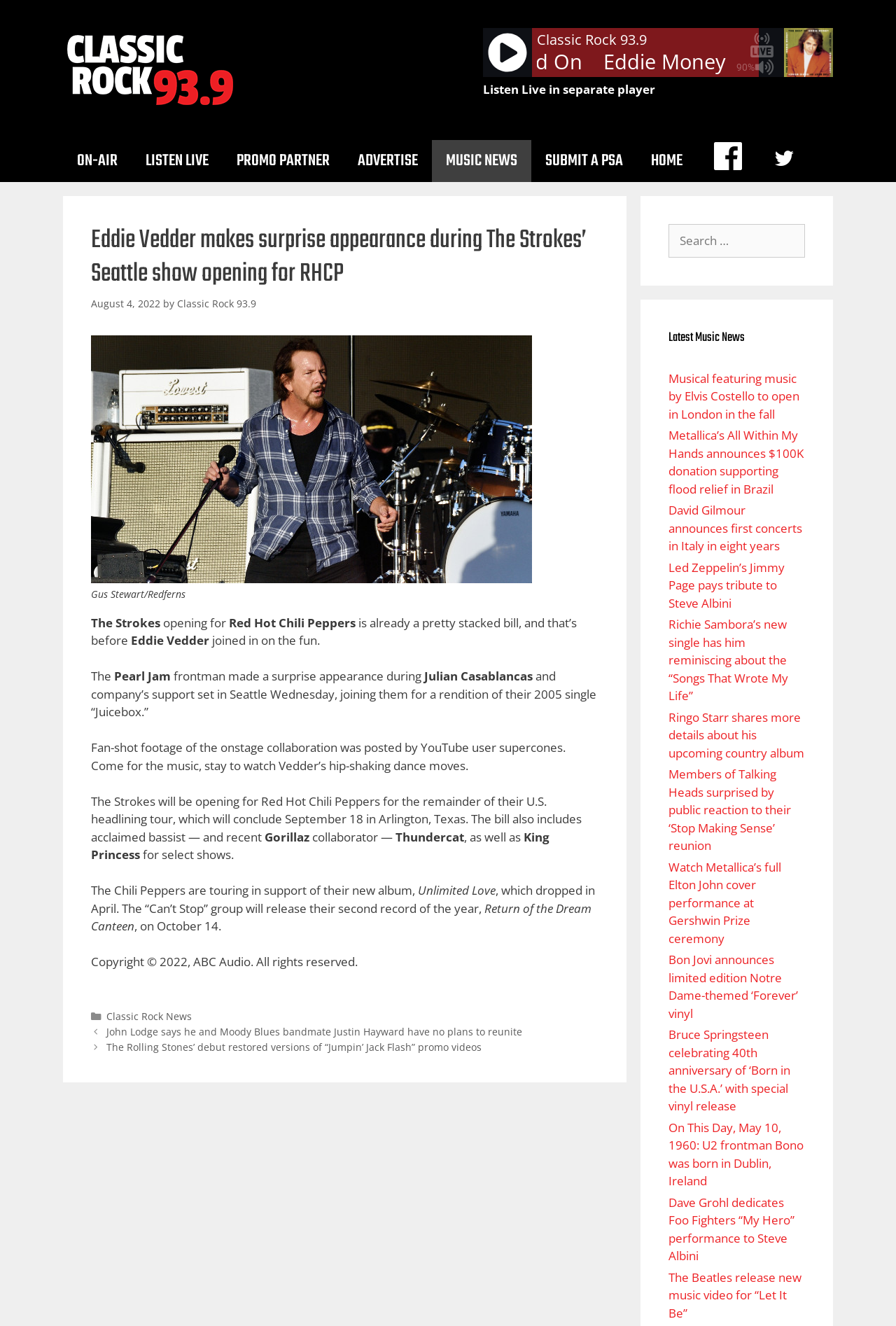Based on the image, provide a detailed response to the question:
What is the name of the radio station?

I found the answer by looking at the banner section at the top of the webpage, where it says 'Classic Rock 93.9'.